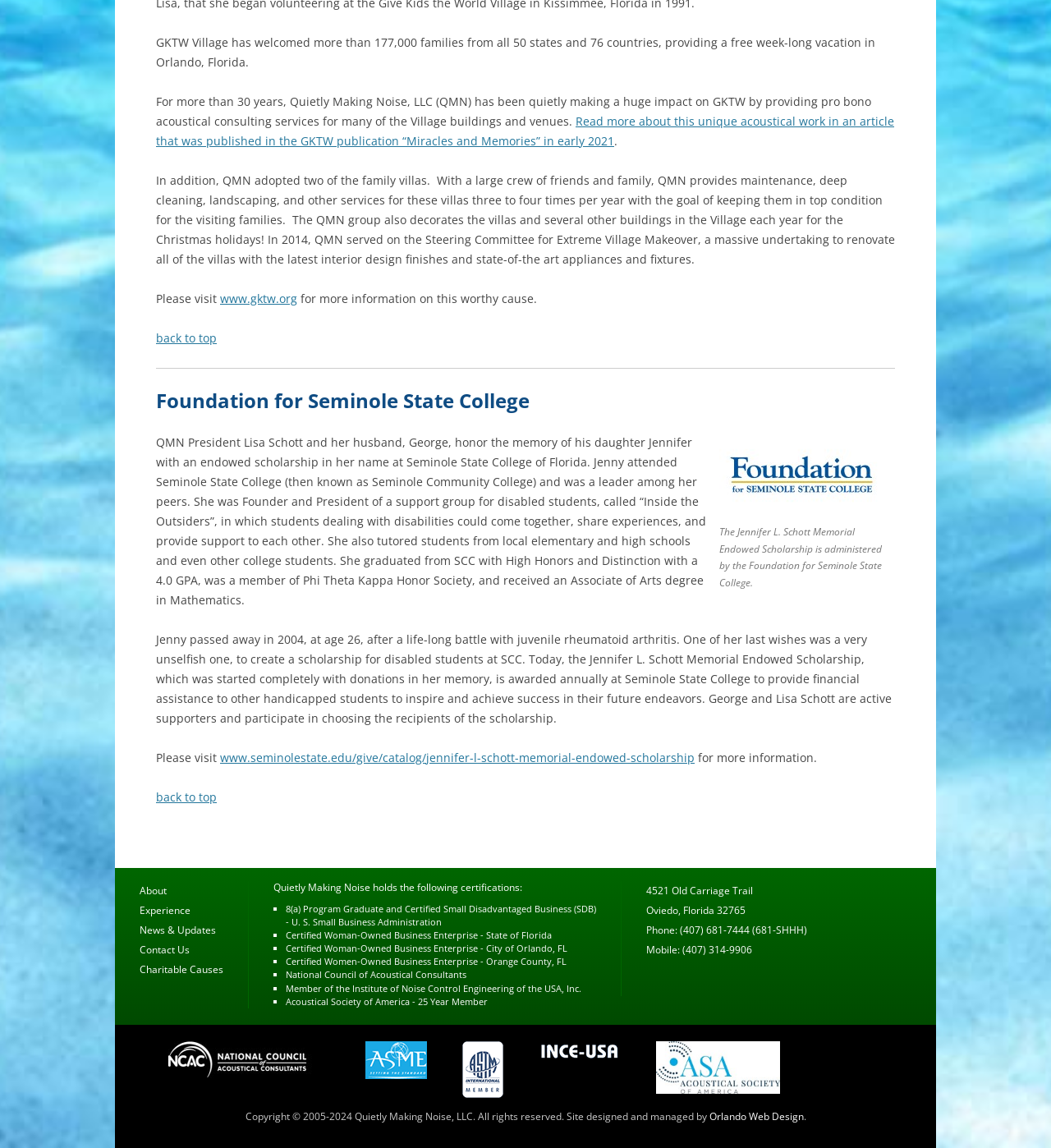Examine the image carefully and respond to the question with a detailed answer: 
What is the location of Quietly Making Noise, LLC?

The webpage mentions '4521 Old Carriage Trail, Oviedo, Florida 32765' as the address of Quietly Making Noise, LLC. Therefore, the location is Oviedo, Florida 32765.